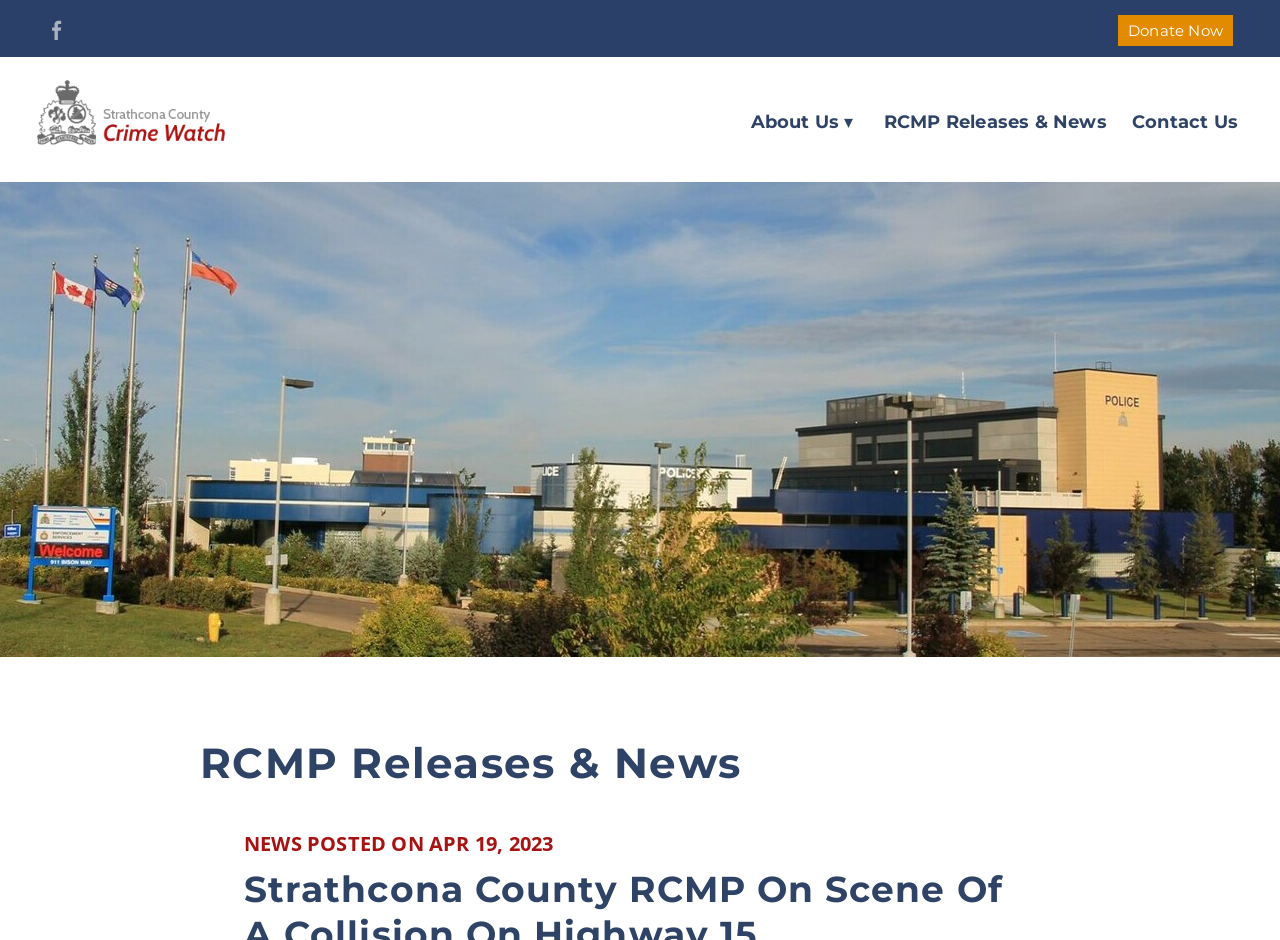Locate the bounding box coordinates of the area that needs to be clicked to fulfill the following instruction: "Contact Us". The coordinates should be in the format of four float numbers between 0 and 1, namely [left, top, right, bottom].

[0.877, 0.1, 0.975, 0.179]